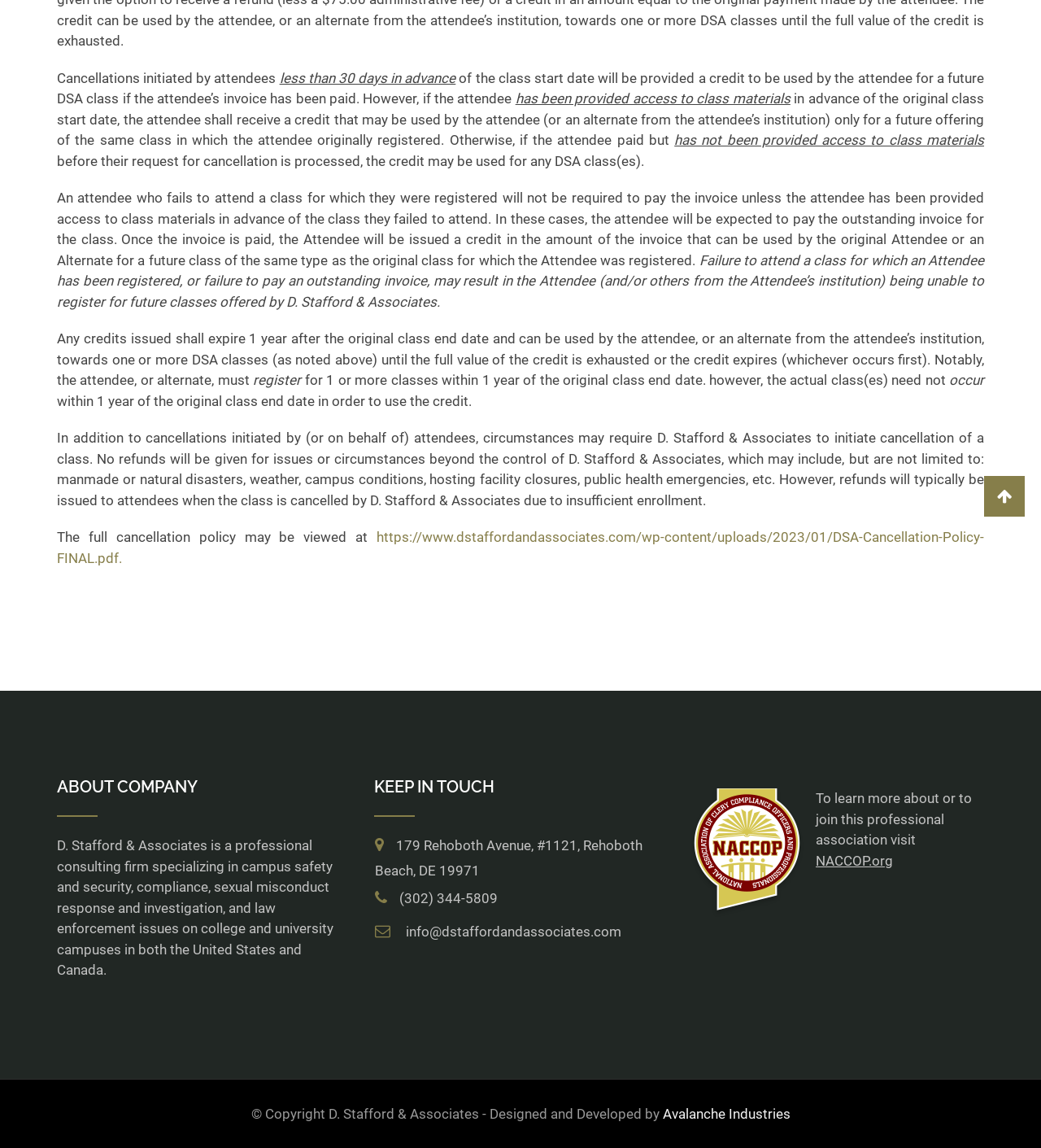Identify the bounding box coordinates for the UI element described as follows: "https://www.dstaffordandassociates.com/wp-content/uploads/2023/01/DSA-Cancellation-Policy-FINAL.pdf.". Ensure the coordinates are four float numbers between 0 and 1, formatted as [left, top, right, bottom].

[0.055, 0.461, 0.945, 0.493]